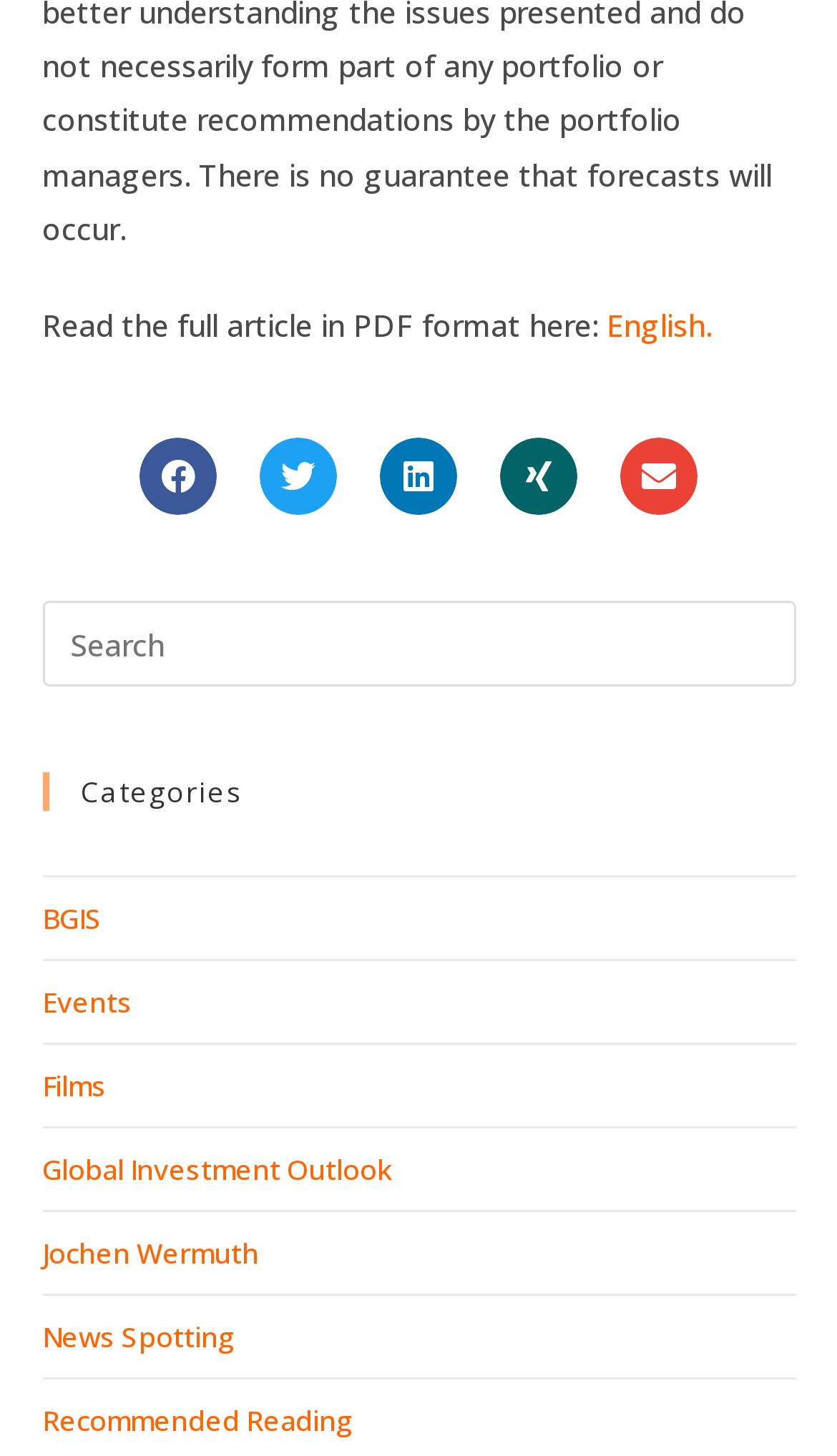Answer the following in one word or a short phrase: 
What is the purpose of the search box?

Search this website